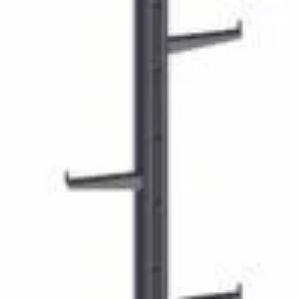Give a one-word or one-phrase response to the question:
Is the ladder suitable for domestic use?

Uncertain